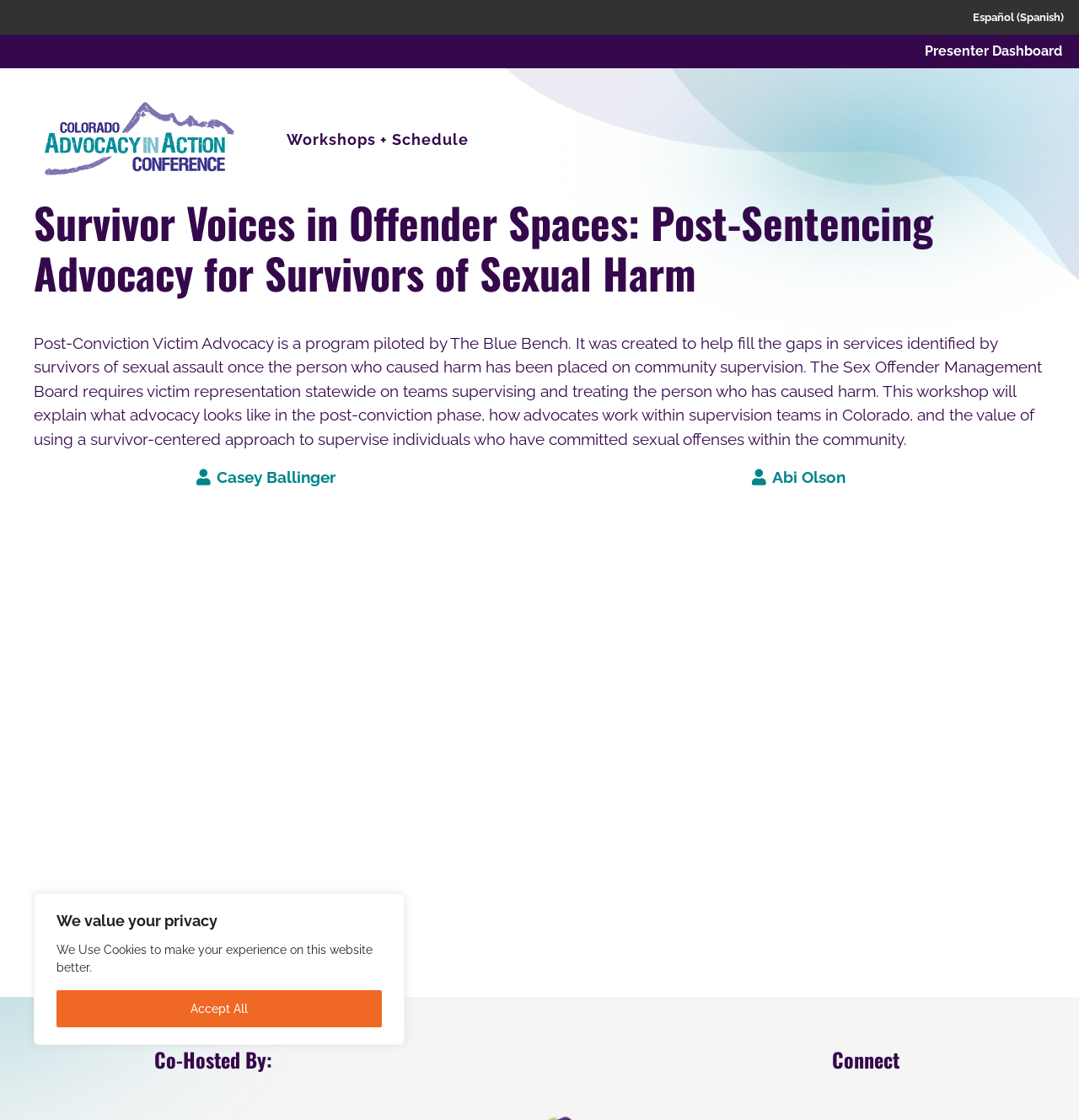Reply to the question with a single word or phrase:
What is the language option available on the webpage?

Spanish